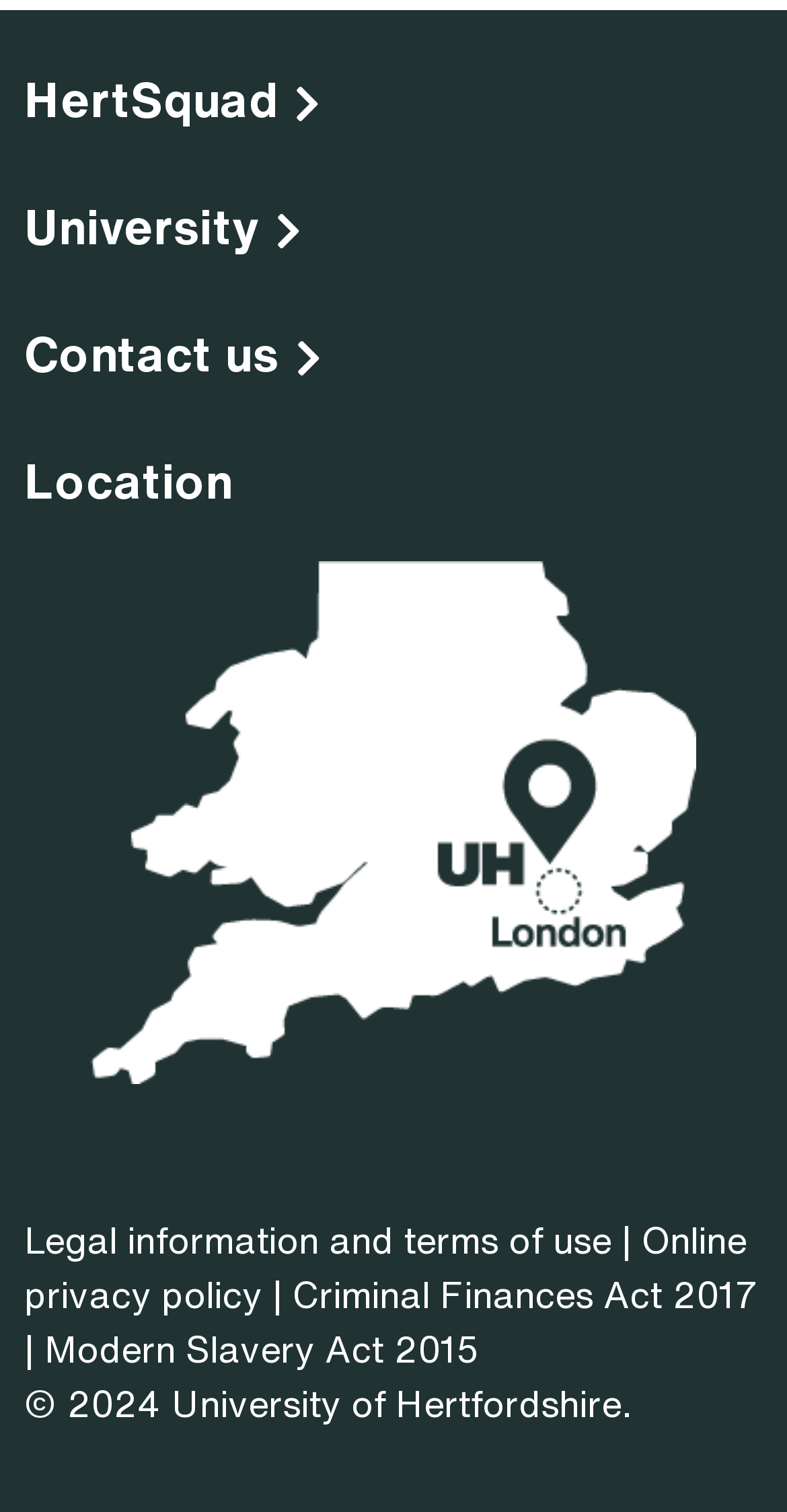What are the three headings above the location?
Can you provide an in-depth and detailed response to the question?

The answer can be found by looking at the heading elements above the location element. The three headings are 'HertSquad ', 'University ', and 'Contact us '.